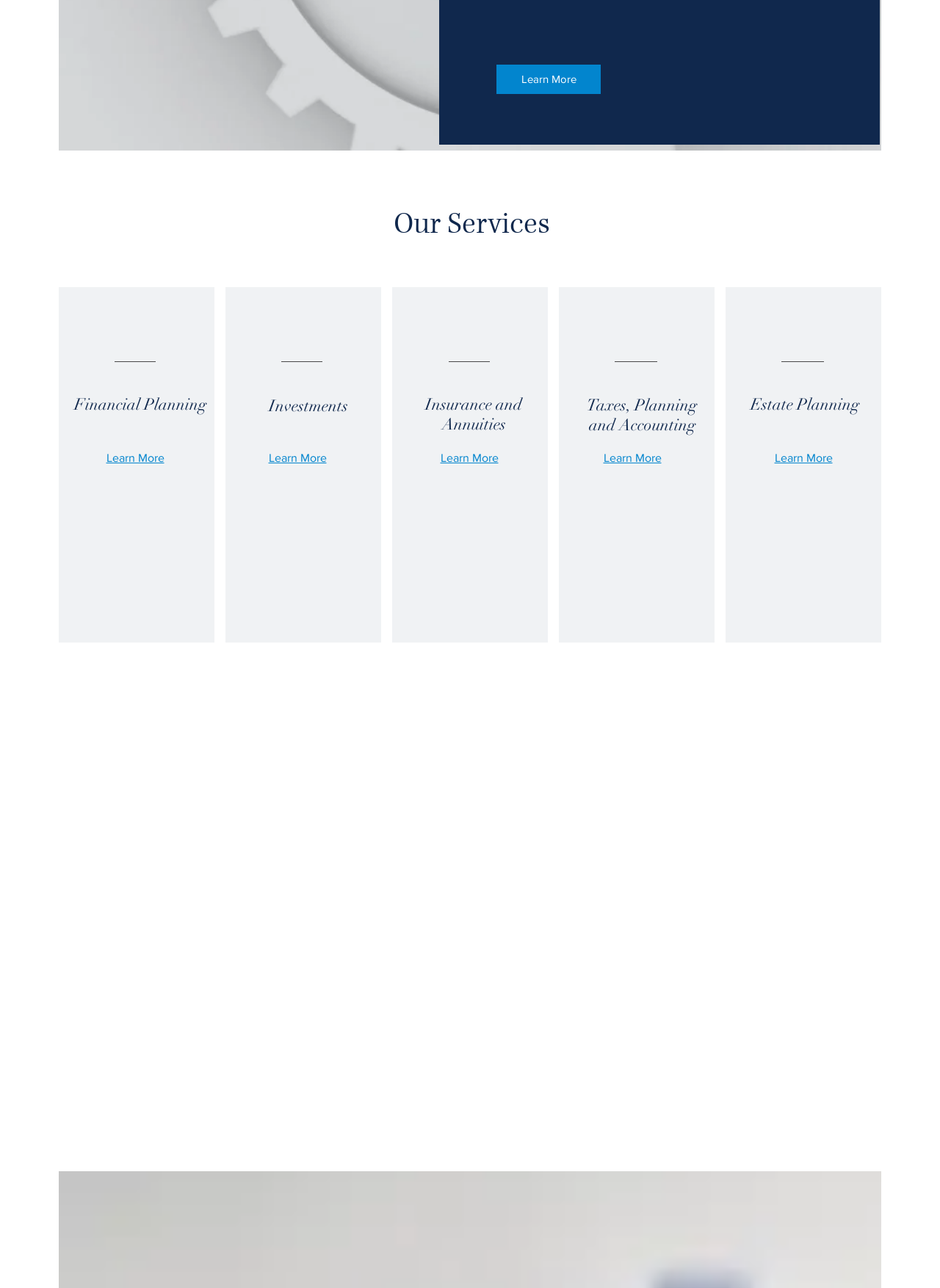Please determine the bounding box coordinates of the element to click on in order to accomplish the following task: "Check News & Updates of OFG Princeton Center". Ensure the coordinates are four float numbers ranging from 0 to 1, i.e., [left, top, right, bottom].

[0.103, 0.812, 0.494, 0.874]